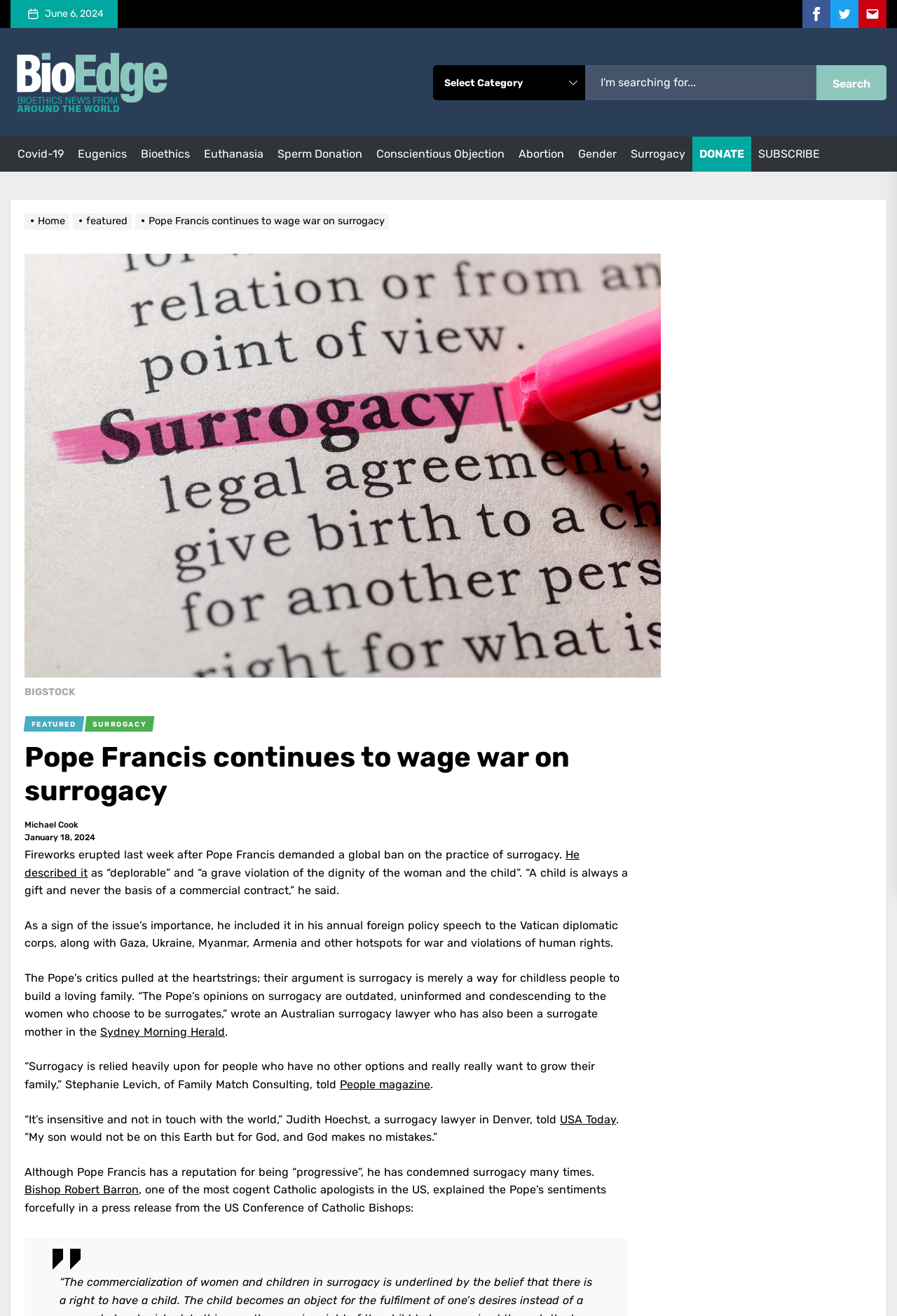Identify the bounding box coordinates of the clickable region necessary to fulfill the following instruction: "Search for something". The bounding box coordinates should be four float numbers between 0 and 1, i.e., [left, top, right, bottom].

[0.652, 0.049, 0.91, 0.076]